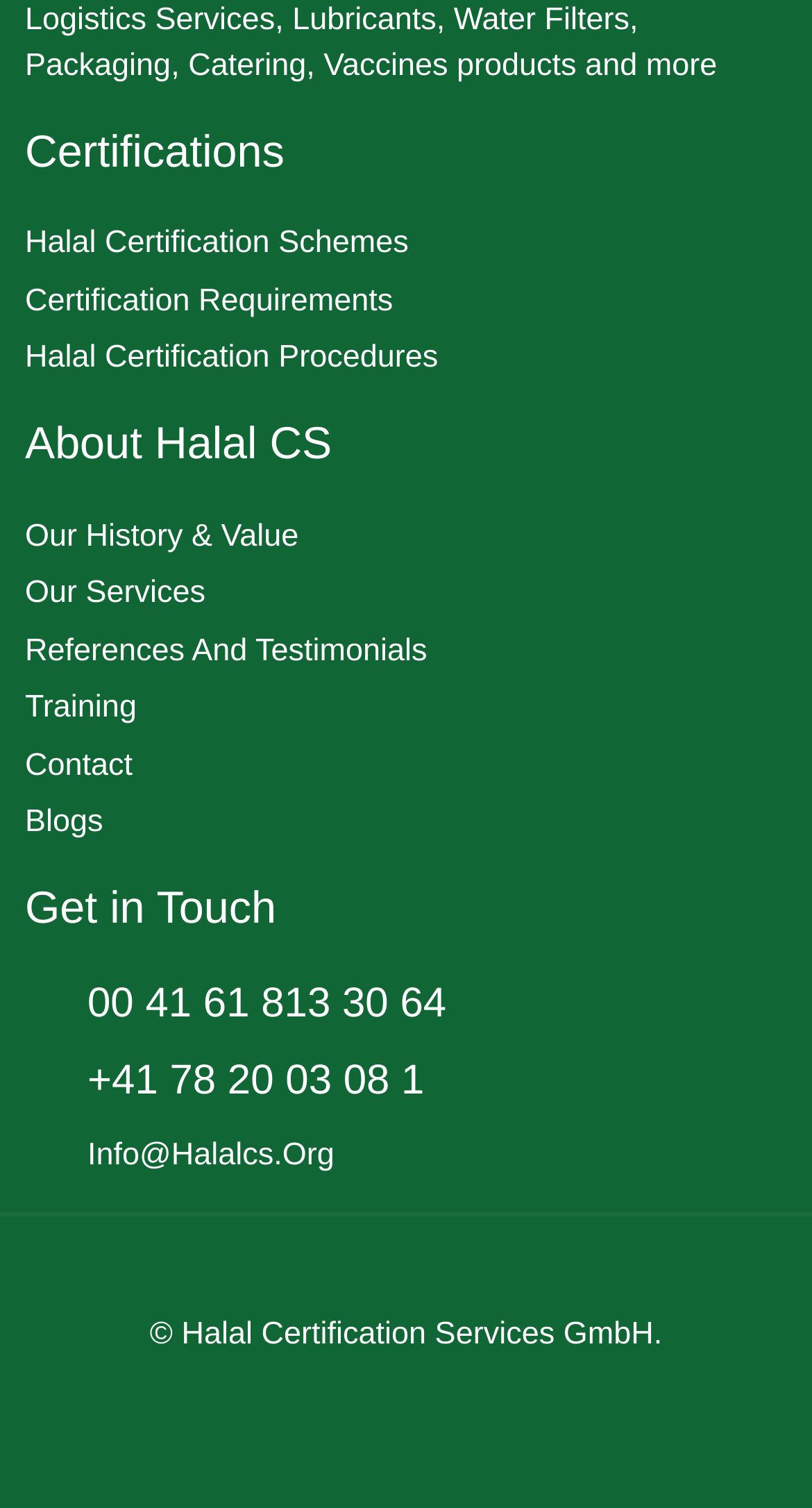What is the purpose of the 'Get in Touch' section?
Respond to the question with a single word or phrase according to the image.

To provide contact information